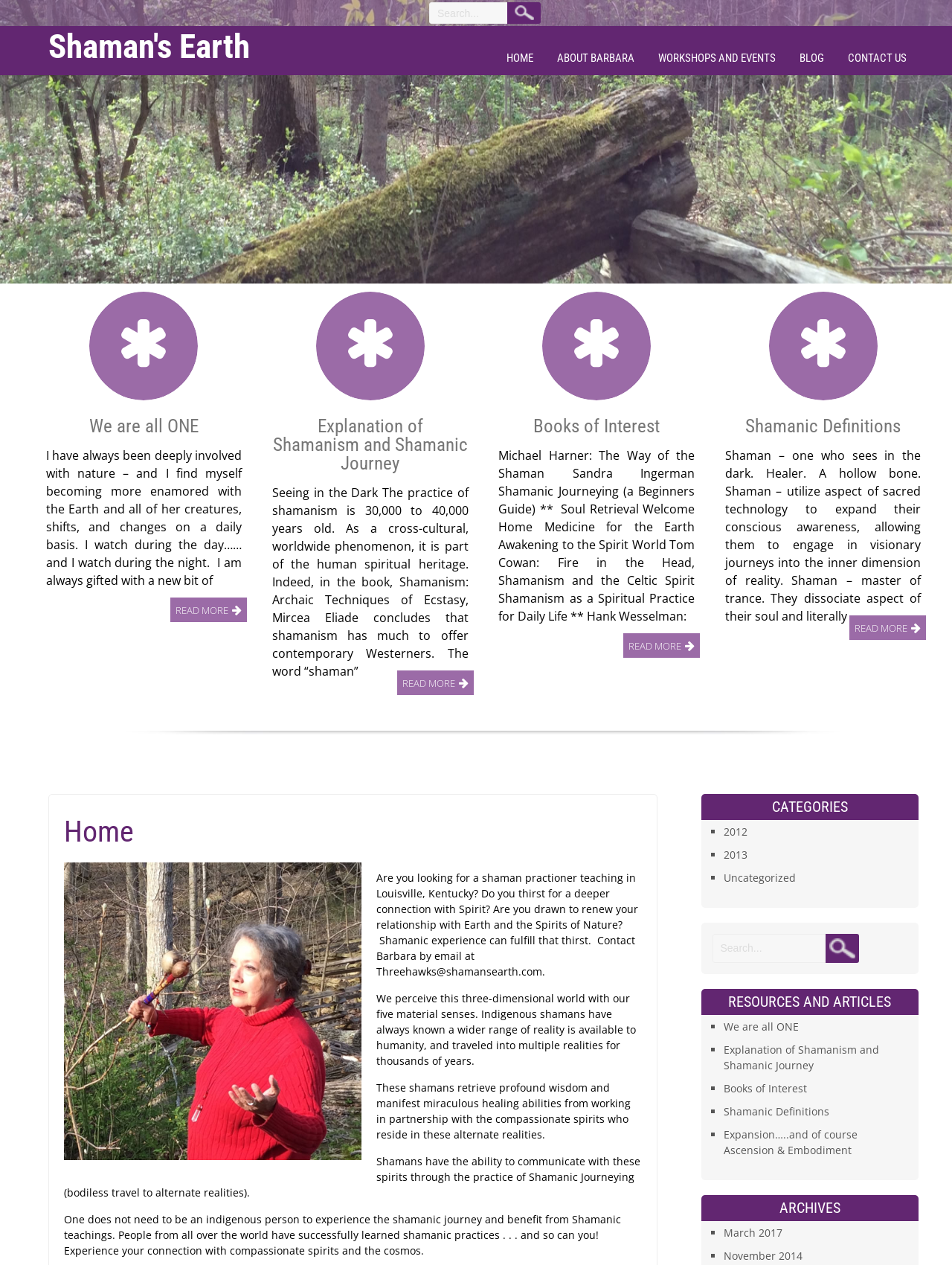Describe every aspect of the webpage in a detailed manner.

The webpage is titled "Shaman's Earth – Exploring The Mystery Of Spirit" and has a search bar at the top right corner. Below the search bar, there is a navigation menu with links to "HOME", "ABOUT BARBARA", "WORKSHOPS AND EVENTS", "BLOG", and "CONTACT US".

The main content of the webpage is divided into several sections. The first section has a heading "We are all ONE" and a paragraph of text that discusses the connection with nature. Below this section, there is a link to "READ MORE".

The next section has a heading "Explanation of Shamanism and Shamanic Journey" and a paragraph of text that explains the practice of shamanism. This section also has a link to "READ MORE".

The following sections have headings "Books of Interest", "Shamanic Definitions", and each has a paragraph of text that discusses the respective topic. Each of these sections also has a link to "READ MORE".

On the right side of the webpage, there is an image of a shaman, and below the image, there is a section with a heading "Home" that discusses the services offered by the shaman, Barbara. This section also has contact information and a call to action to experience the shamanic journey.

Further down the webpage, there are several sections of text that discuss the benefits of shamanic practices, the ability to communicate with spirits, and the connection with the cosmos.

At the bottom of the webpage, there are three columns of links. The first column has links to categories, including "2012", "2013", and "Uncategorized". The second column has links to resources and articles, including "We are all ONE", "Explanation of Shamanism and Shamanic Journey", and "Shamanic Definitions". The third column has links to archives, including "March 2017" and "November 2014".